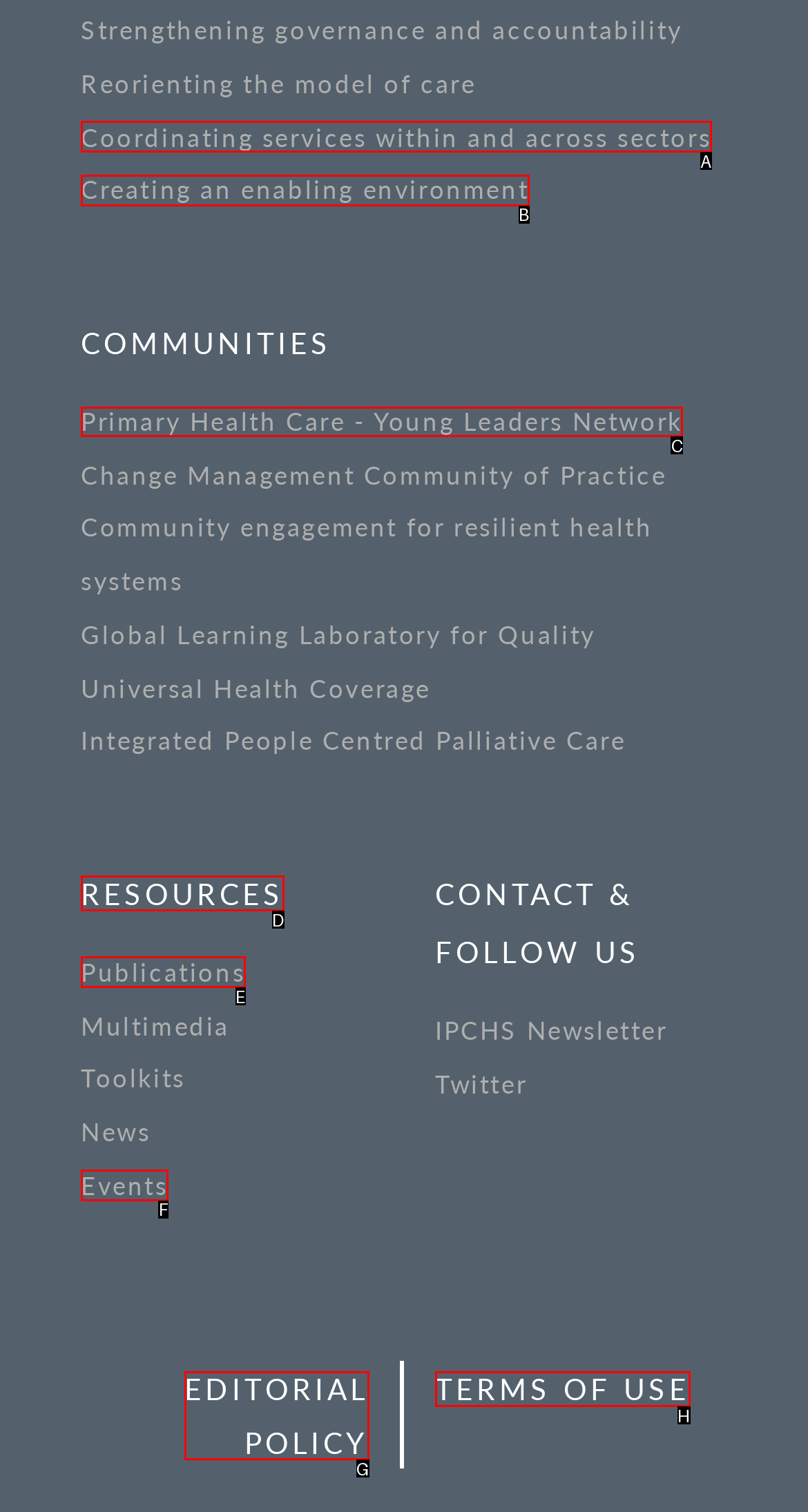Indicate the HTML element to be clicked to accomplish this task: Explore Primary Health Care - Young Leaders Network Respond using the letter of the correct option.

C